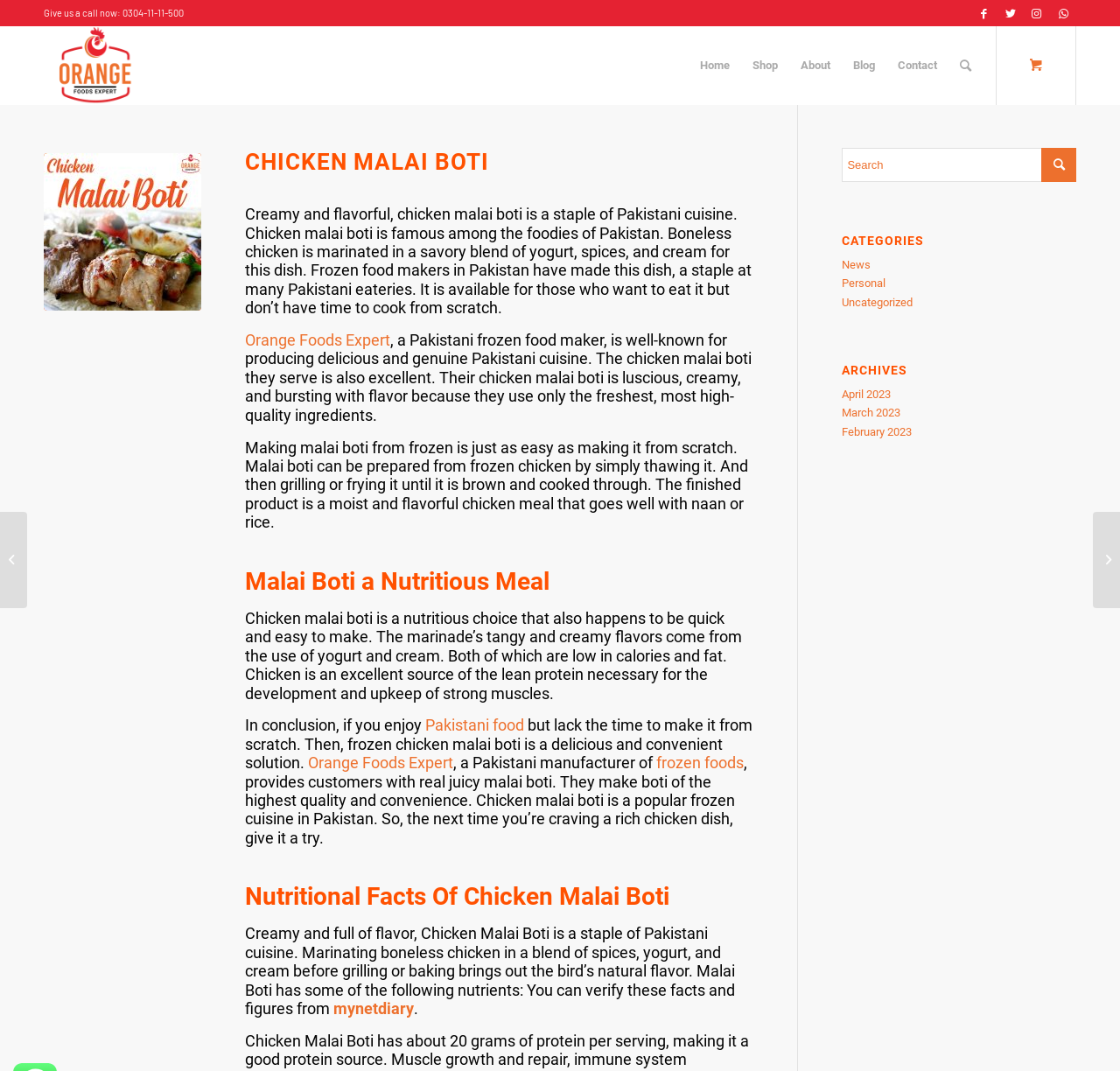Indicate the bounding box coordinates of the clickable region to achieve the following instruction: "View the Chicken Nuggets page."

[0.0, 0.478, 0.024, 0.568]